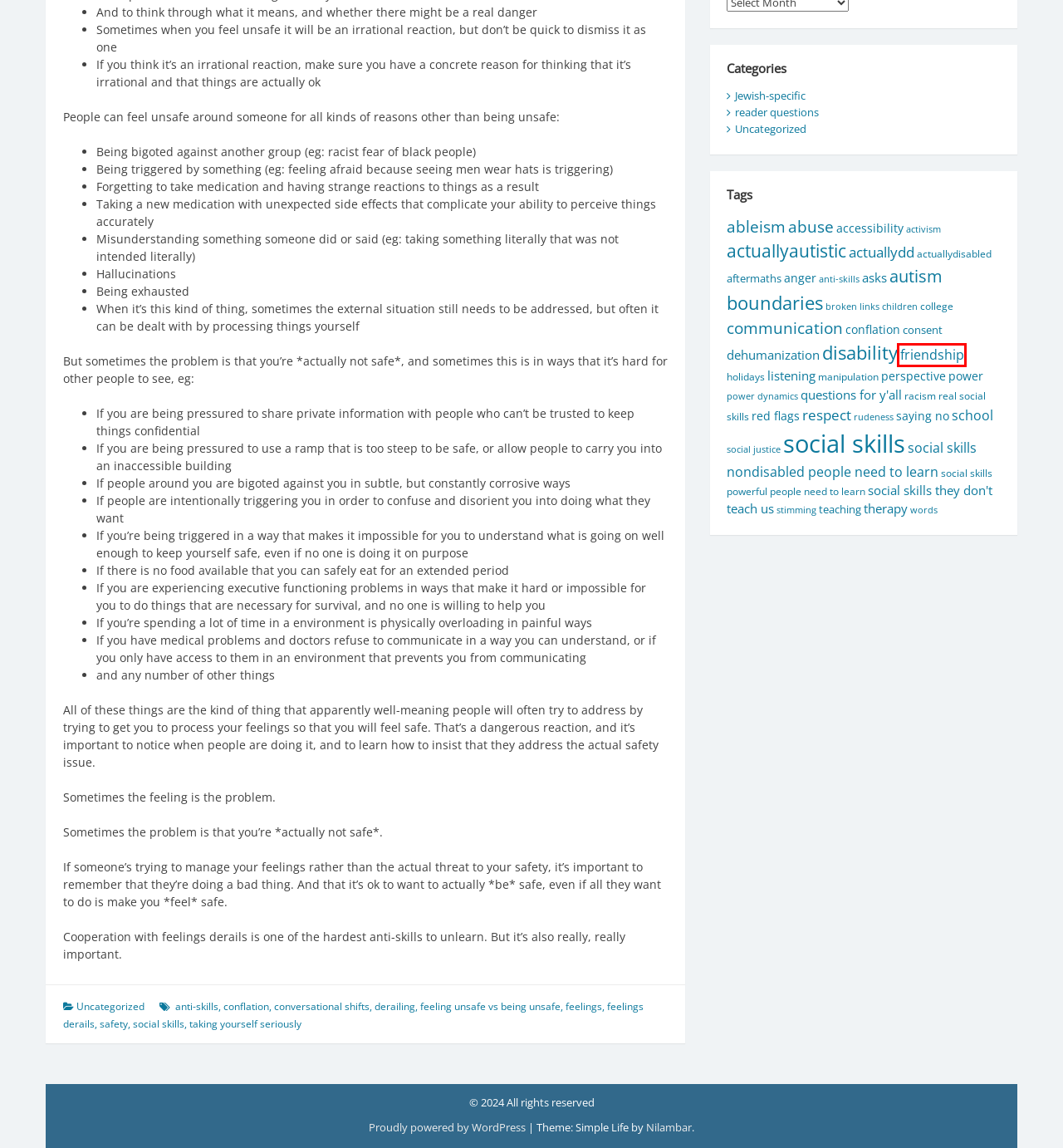You have a screenshot of a webpage with an element surrounded by a red bounding box. Choose the webpage description that best describes the new page after clicking the element inside the red bounding box. Here are the candidates:
A. feeling unsafe vs being unsafe – Real Social Skills
B. school – Real Social Skills
C. communication – Real Social Skills
D. actuallyautistic – Real Social Skills
E. friendship – Real Social Skills
F. actuallydisabled – Real Social Skills
G. social justice – Real Social Skills
H. feelings – Real Social Skills

E